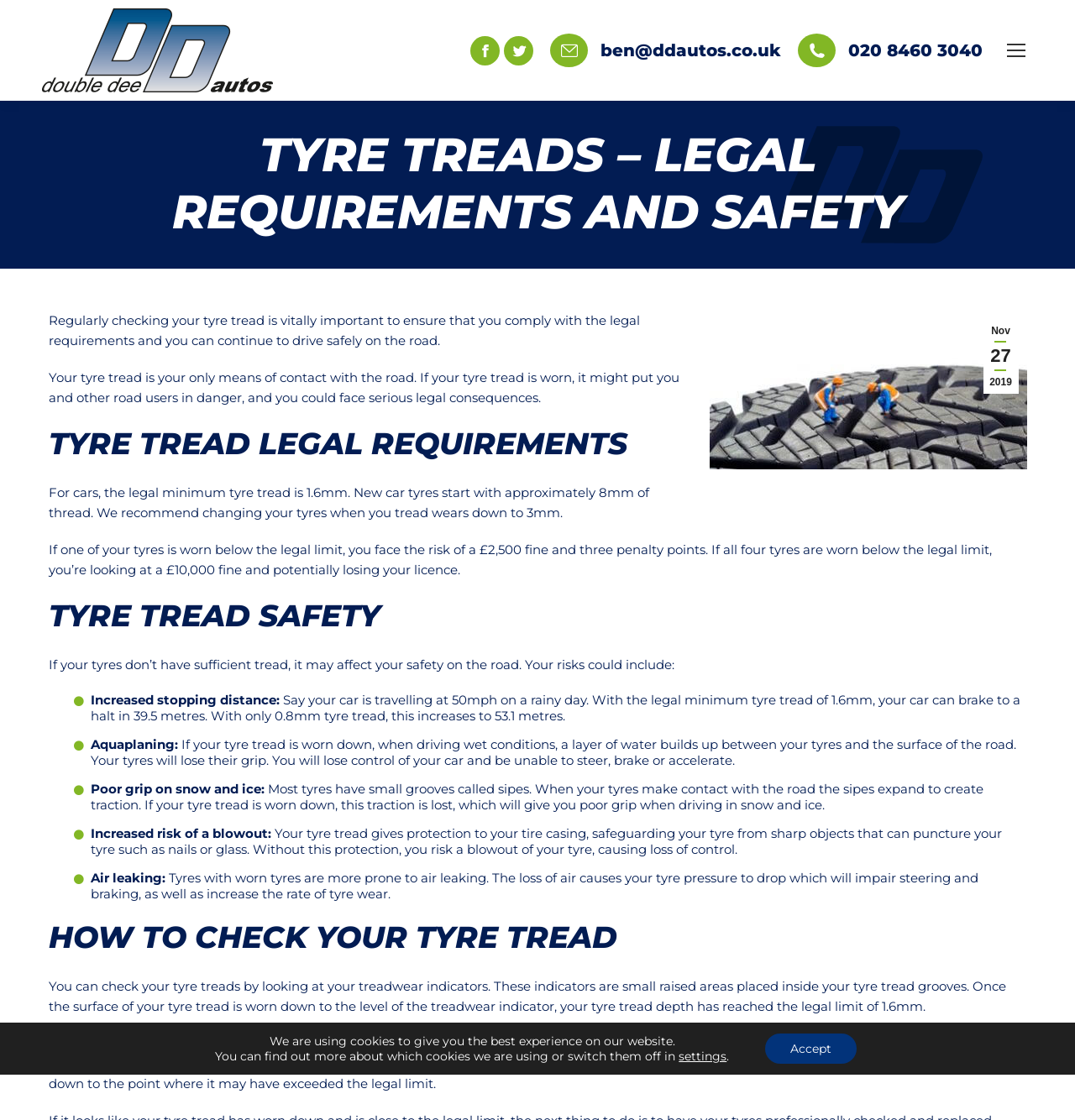Use the information in the screenshot to answer the question comprehensively: What is the minimum legal tyre tread depth?

According to the webpage, the legal minimum tyre tread is 1.6mm, as stated in the section 'TYRE TREAD LEGAL REQUIREMENTS'.